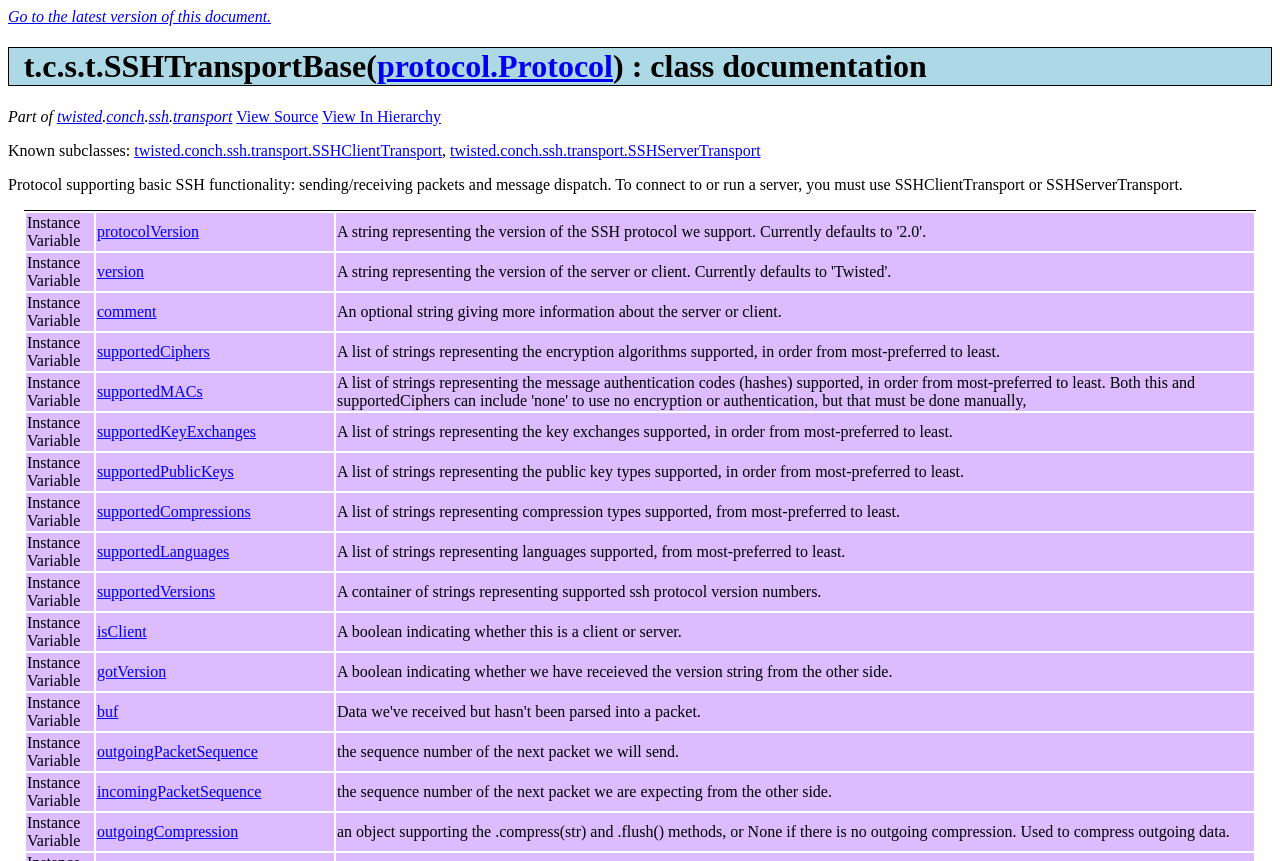Identify the bounding box coordinates for the UI element described as: "View In Hierarchy".

[0.252, 0.125, 0.345, 0.145]